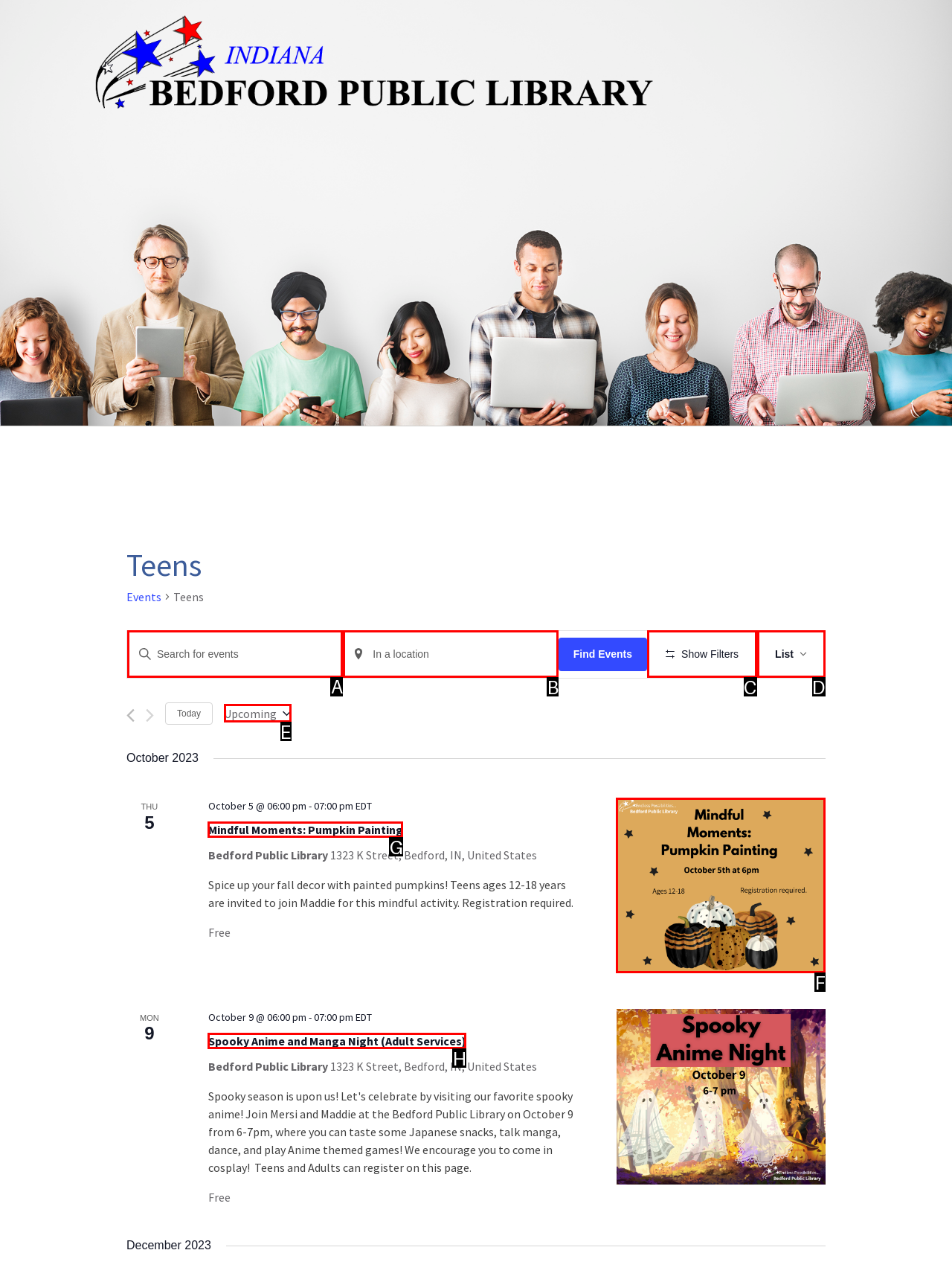For the instruction: Search for events by keyword, which HTML element should be clicked?
Respond with the letter of the appropriate option from the choices given.

A